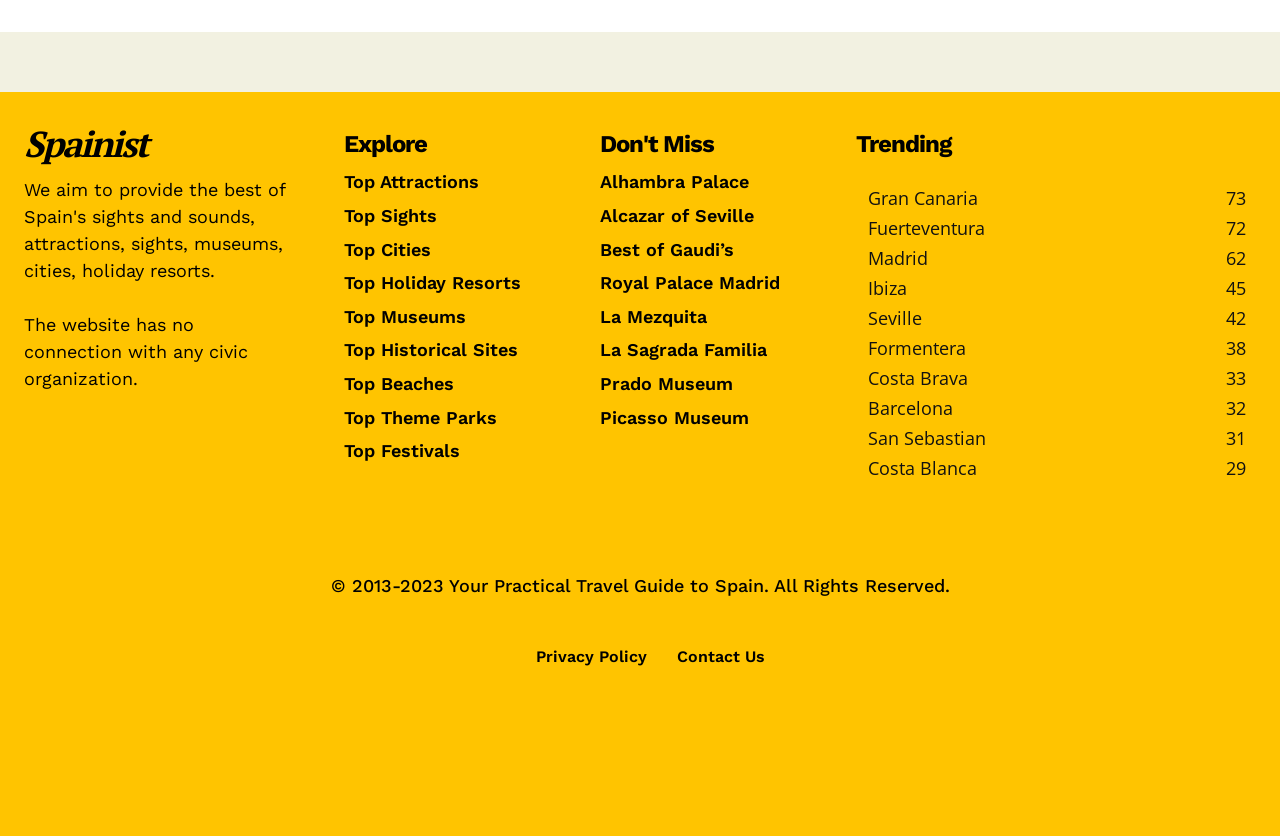Answer with a single word or phrase: 
What are the categories under 'Explore'?

Top Attractions, Top Sights, etc.